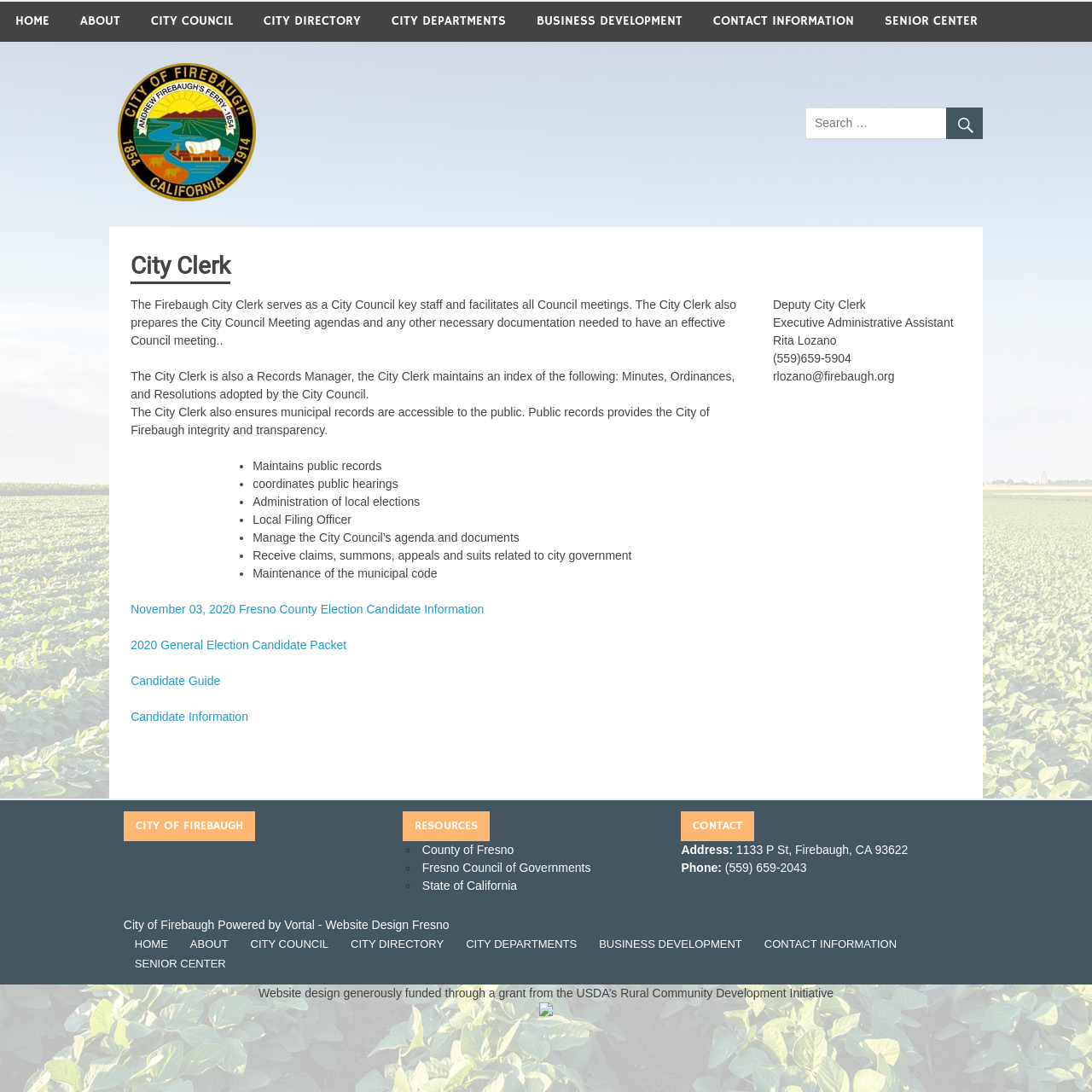Given the description State of California, predict the bounding box coordinates of the UI element. Ensure the coordinates are in the format (top-left x, top-left y, bottom-right x, bottom-right y) and all values are between 0 and 1.

[0.387, 0.804, 0.474, 0.817]